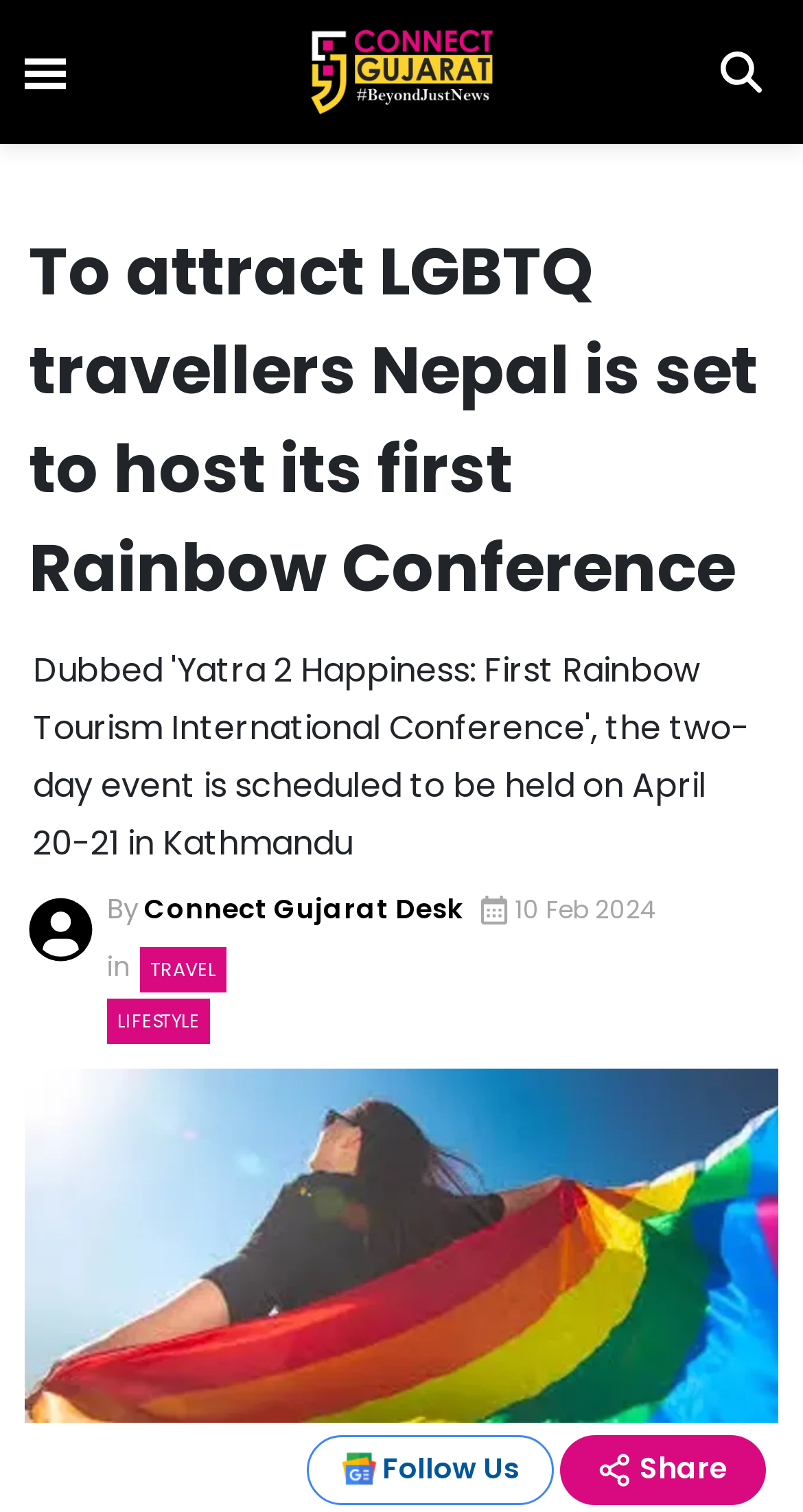Determine the bounding box coordinates of the clickable element necessary to fulfill the instruction: "Search for something". Provide the coordinates as four float numbers within the 0 to 1 range, i.e., [left, top, right, bottom].

[0.051, 0.027, 0.123, 0.082]